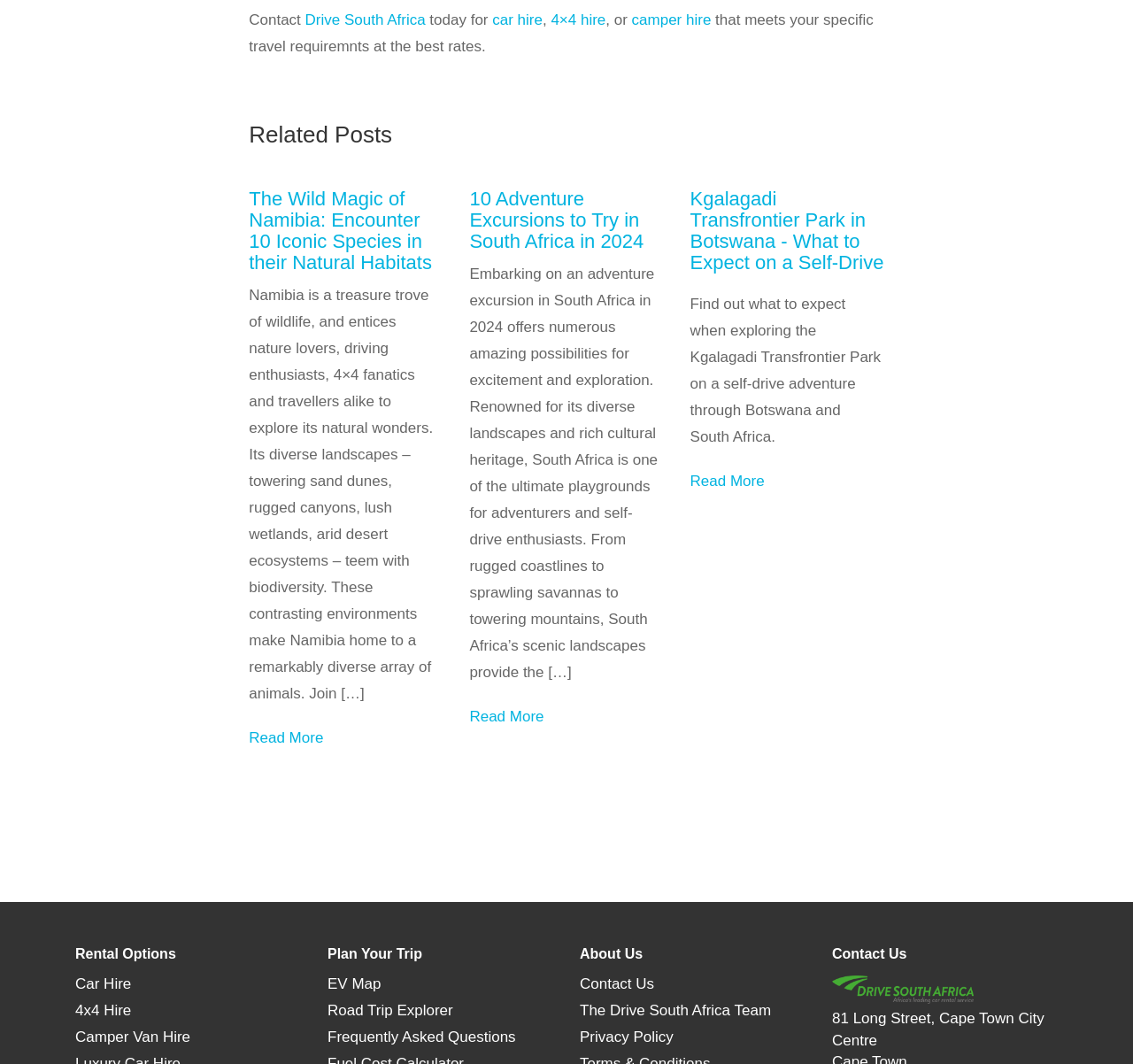How many articles are listed under 'Related Posts'? Examine the screenshot and reply using just one word or a brief phrase.

3